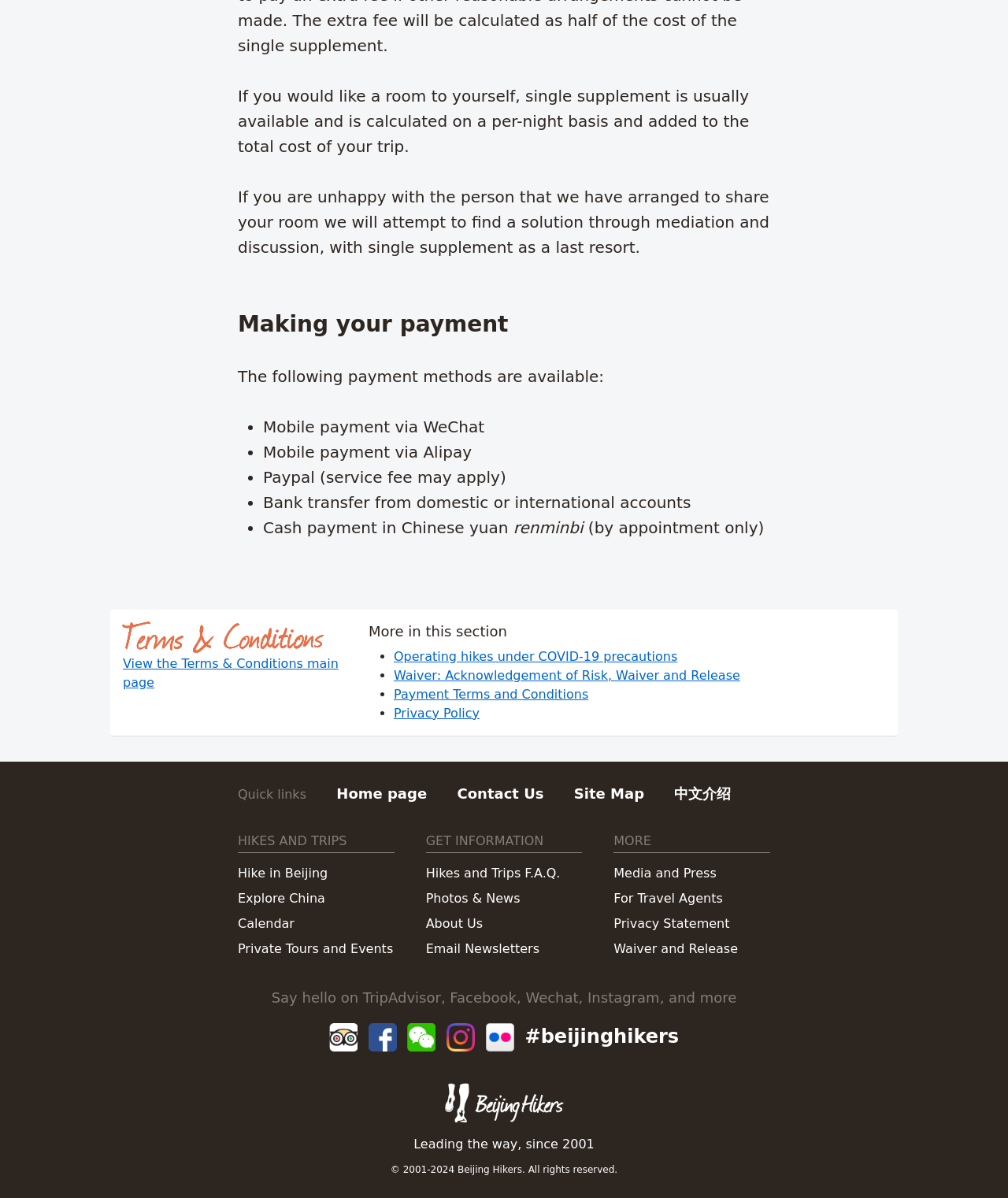Refer to the screenshot and give an in-depth answer to this question: What type of tours are offered by Beijing Hikers?

Beijing Hikers offers hiking tours, as well as private tours and events, which can be customized to meet the needs of individuals or groups.